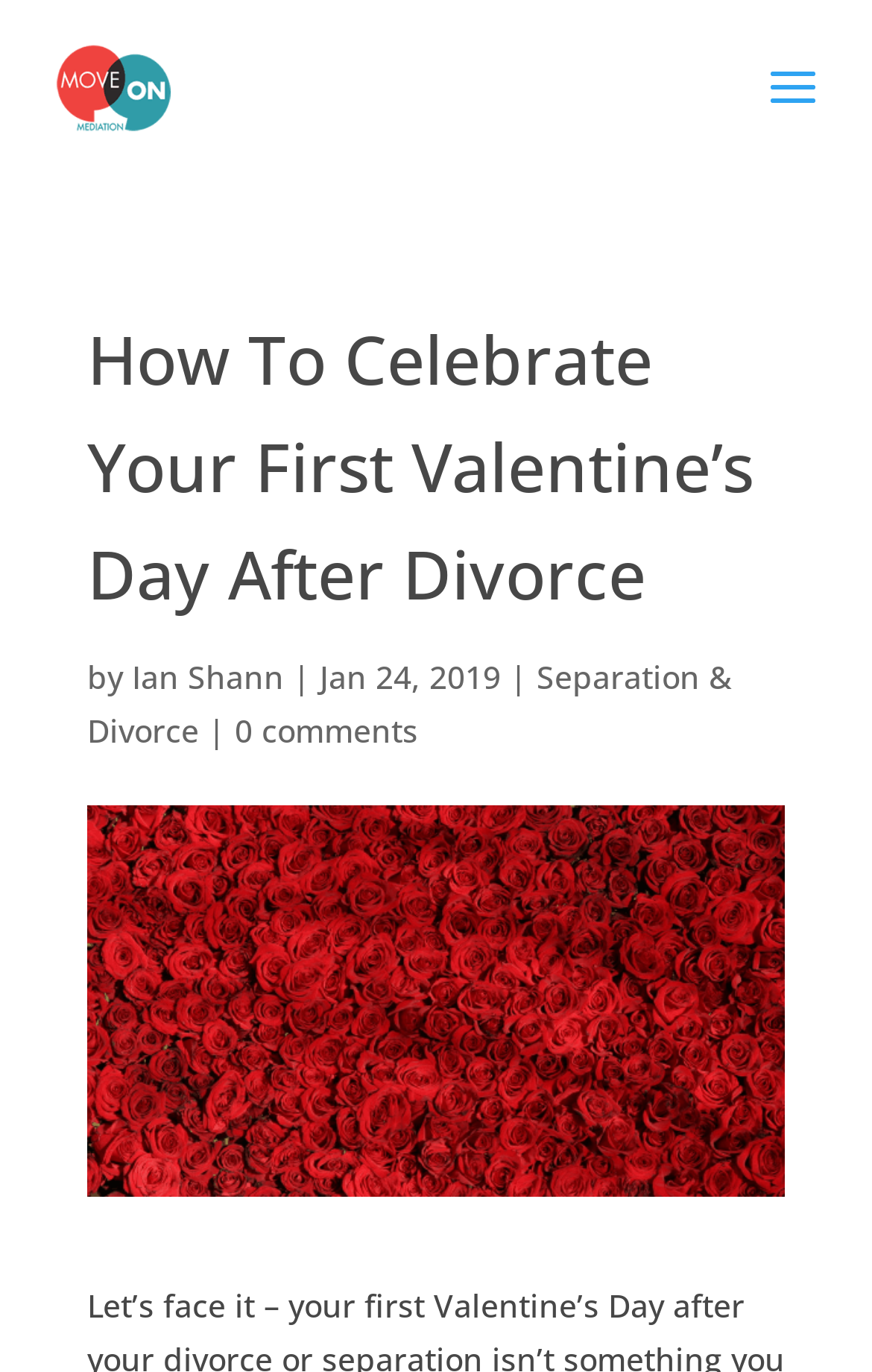Determine the bounding box coordinates of the UI element described below. Use the format (top-left x, top-left y, bottom-right x, bottom-right y) with floating point numbers between 0 and 1: Ian Shann

[0.151, 0.478, 0.326, 0.509]